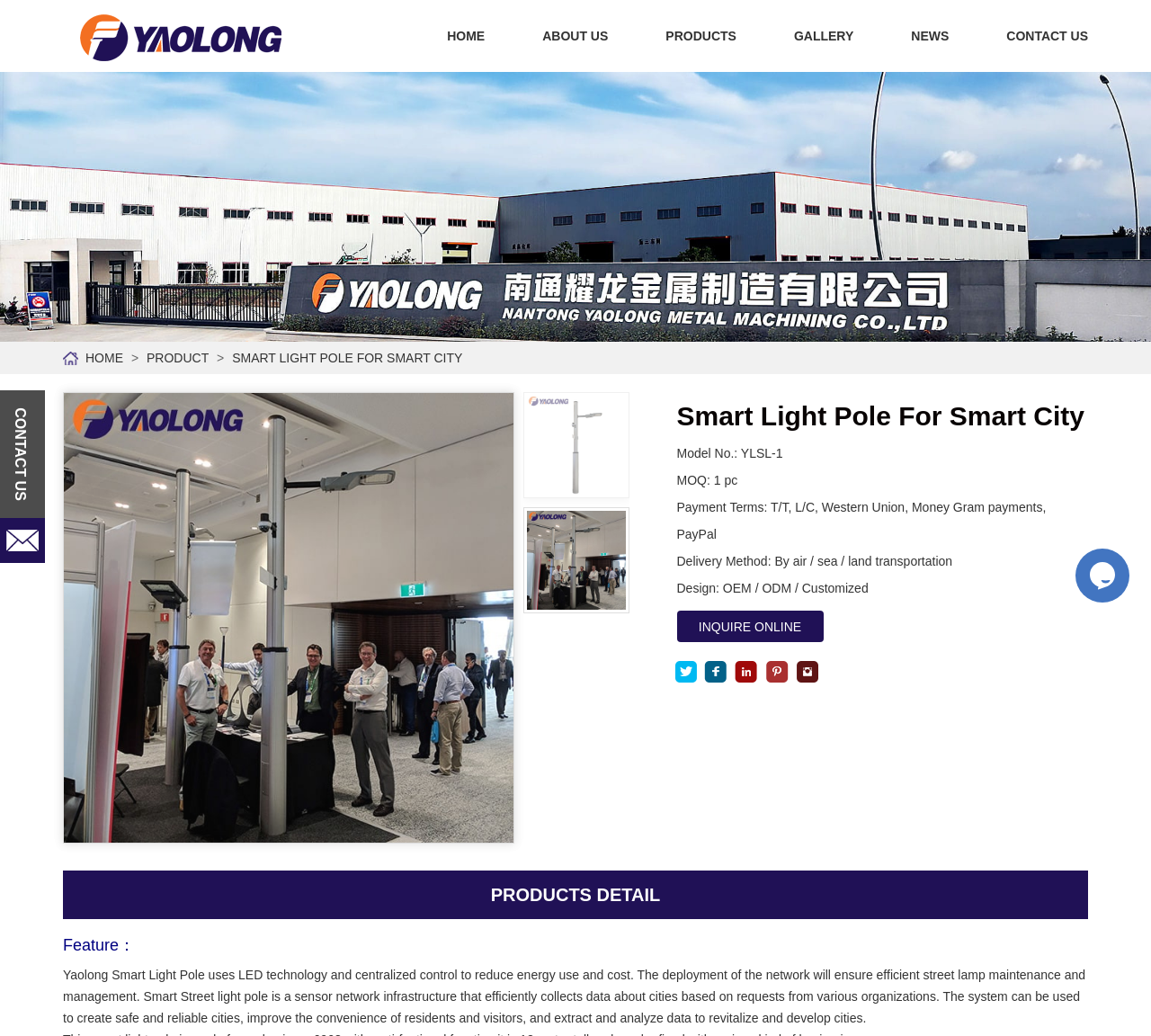Pinpoint the bounding box coordinates for the area that should be clicked to perform the following instruction: "View the Campaign Progress".

None